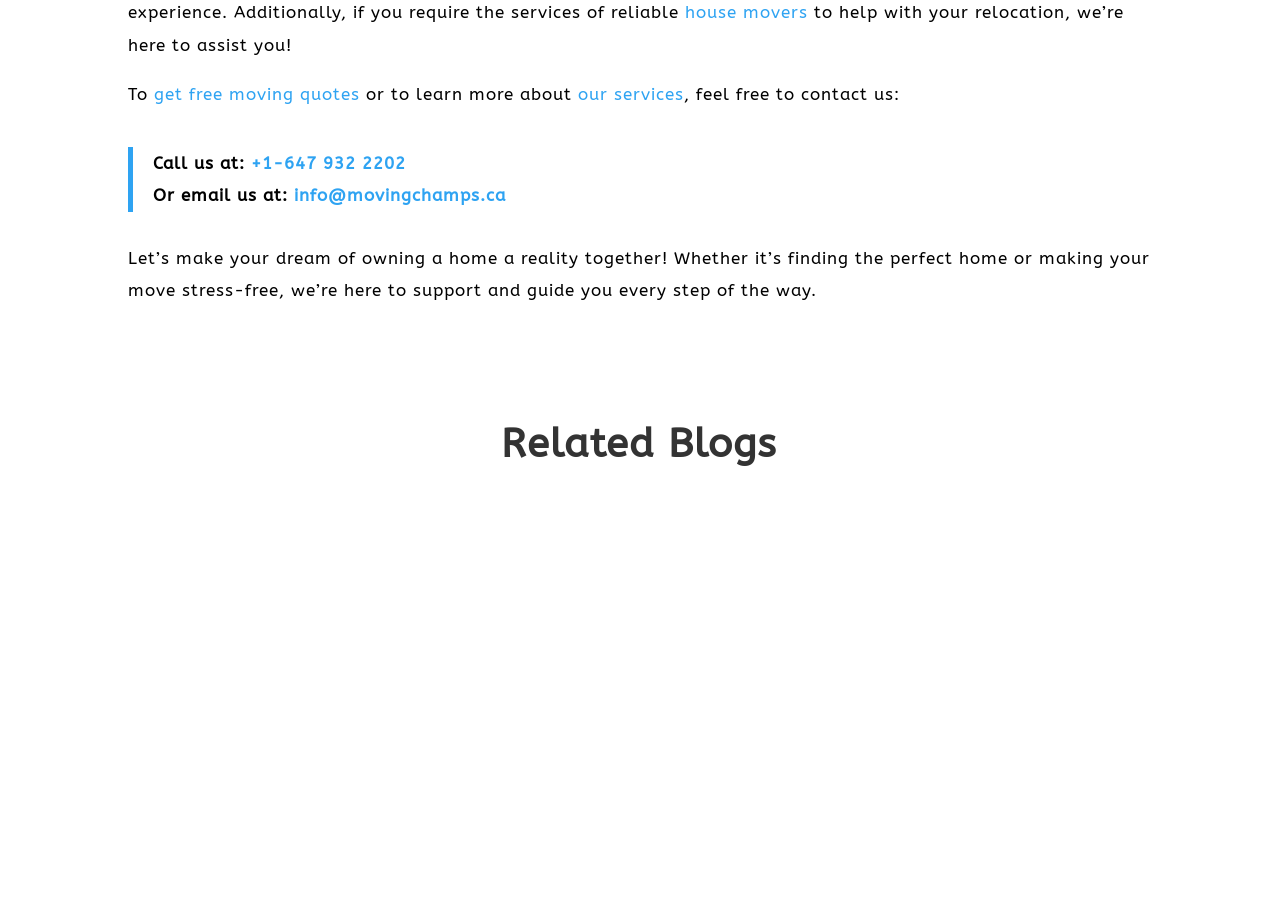Locate the bounding box coordinates of the region to be clicked to comply with the following instruction: "read the blog about organizing a home library". The coordinates must be four float numbers between 0 and 1, in the form [left, top, right, bottom].

[0.099, 0.671, 0.338, 0.881]